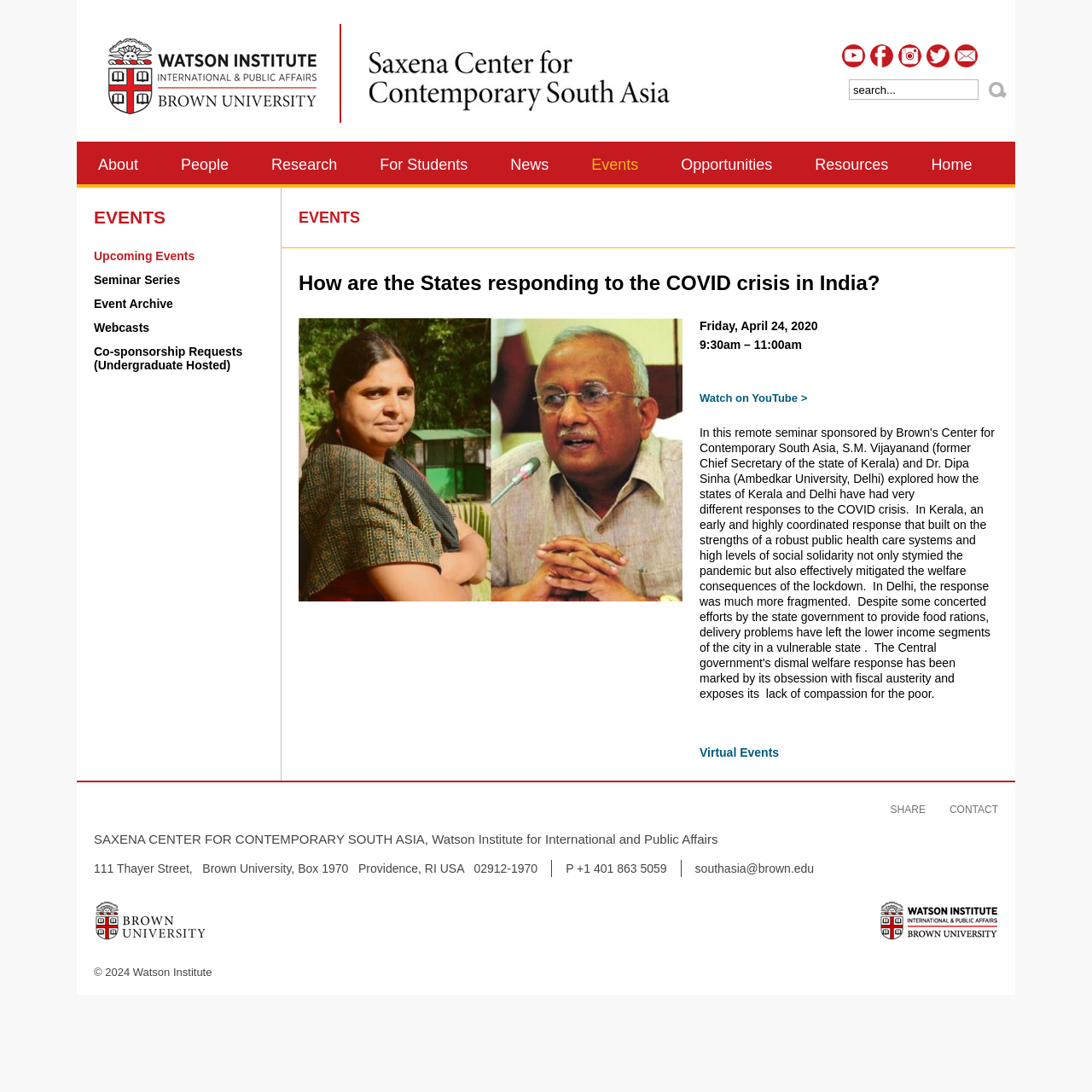Locate the bounding box coordinates of the area you need to click to fulfill this instruction: 'Go to the Watson Institute for International and Public Affairs'. The coordinates must be in the form of four float numbers ranging from 0 to 1: [left, top, right, bottom].

[0.086, 0.022, 0.312, 0.112]